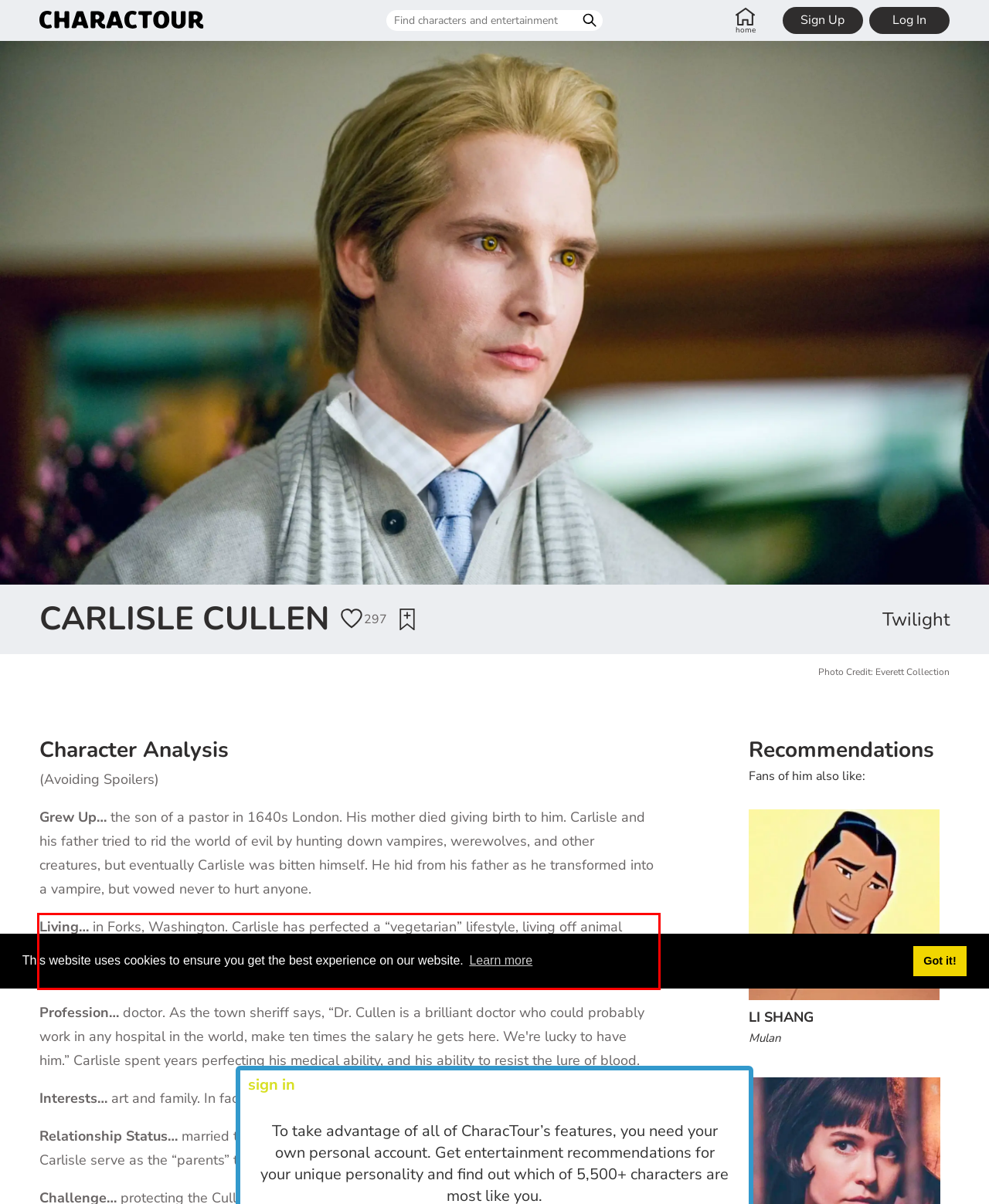You have a screenshot of a webpage with a red bounding box. Identify and extract the text content located inside the red bounding box.

Living… in Forks, Washington. Carlisle has perfected a “vegetarian” lifestyle, living off animal blood instead of humans. He’s gathered a family of like-minded vampires, and together they live a quiet life in the small, rainy town.